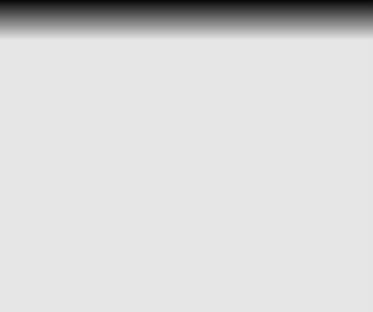Elaborate on the contents of the image in a comprehensive manner.

This image features a captivating work titled "Fragonard - Sèvres," showcasing a rare pair of Sèvres bisque porcelain winged lions. These exquisite pieces exemplify the intricate craftsmanship and artistic flair characteristic of Sèvres porcelain from the 18th century. Their rich history and detailed design make them a significant addition to any collection of antique art objects. The image serves as a visual window into the elegance of French decorative arts, inviting viewers to appreciate the beauty and skill involved in their creation.